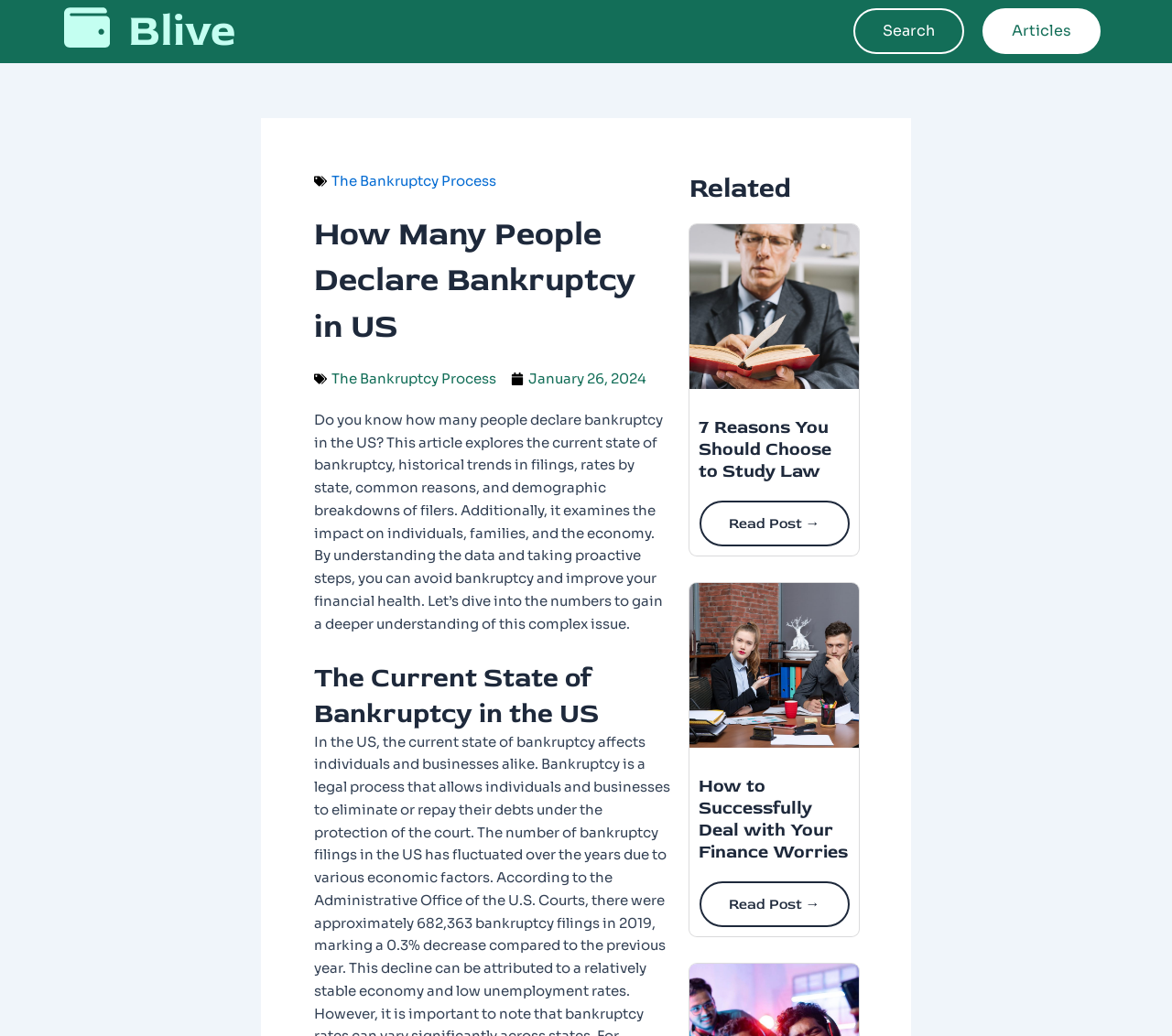How many related posts are shown?
Please answer the question with a single word or phrase, referencing the image.

2